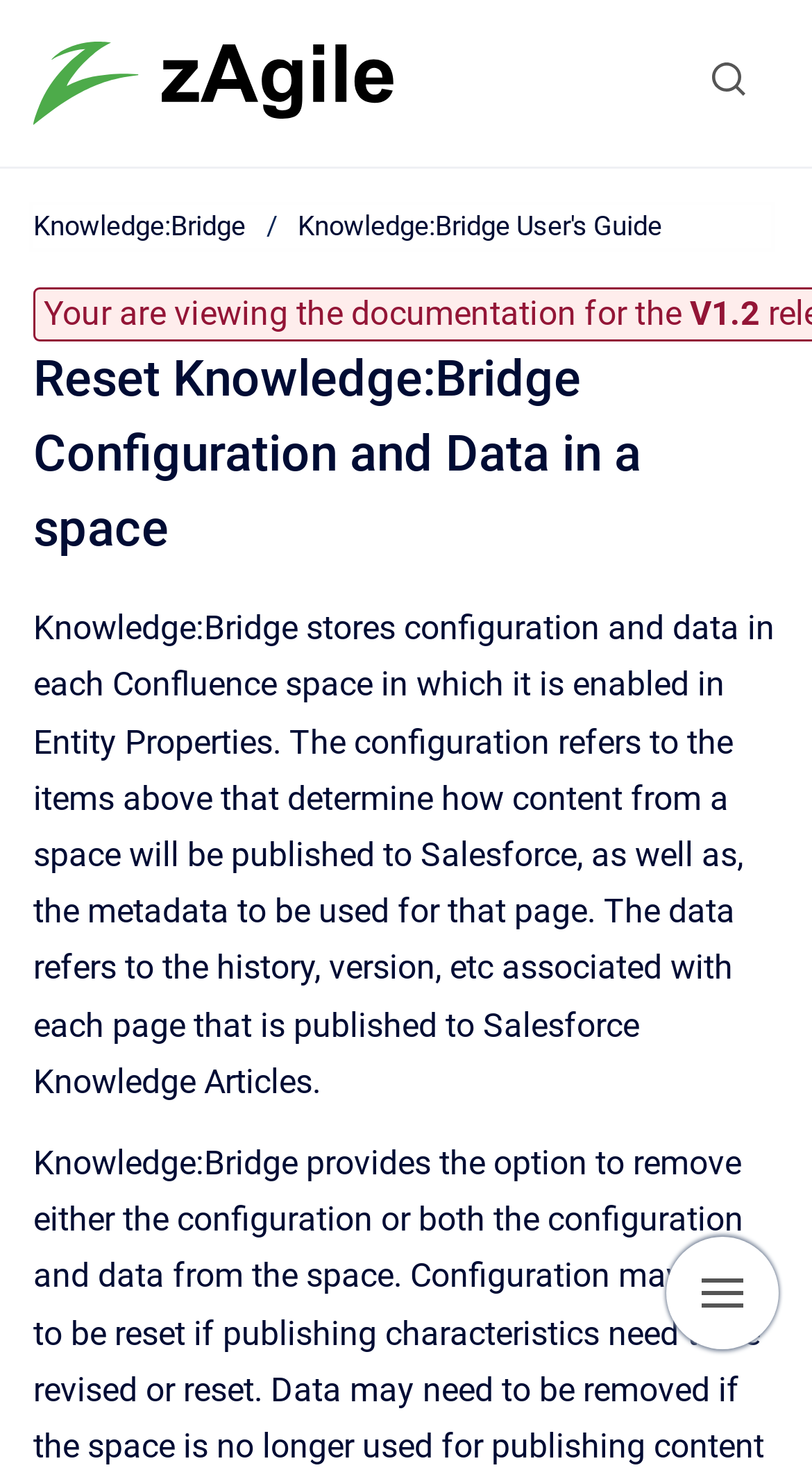Please use the details from the image to answer the following question comprehensively:
What is the relationship between Knowledge:Bridge and Salesforce?

Based on the webpage content, Knowledge:Bridge is used to publish content from a Confluence space to Salesforce Knowledge Articles, suggesting a relationship between the two systems where Knowledge:Bridge acts as a bridge to publish content from Confluence to Salesforce.